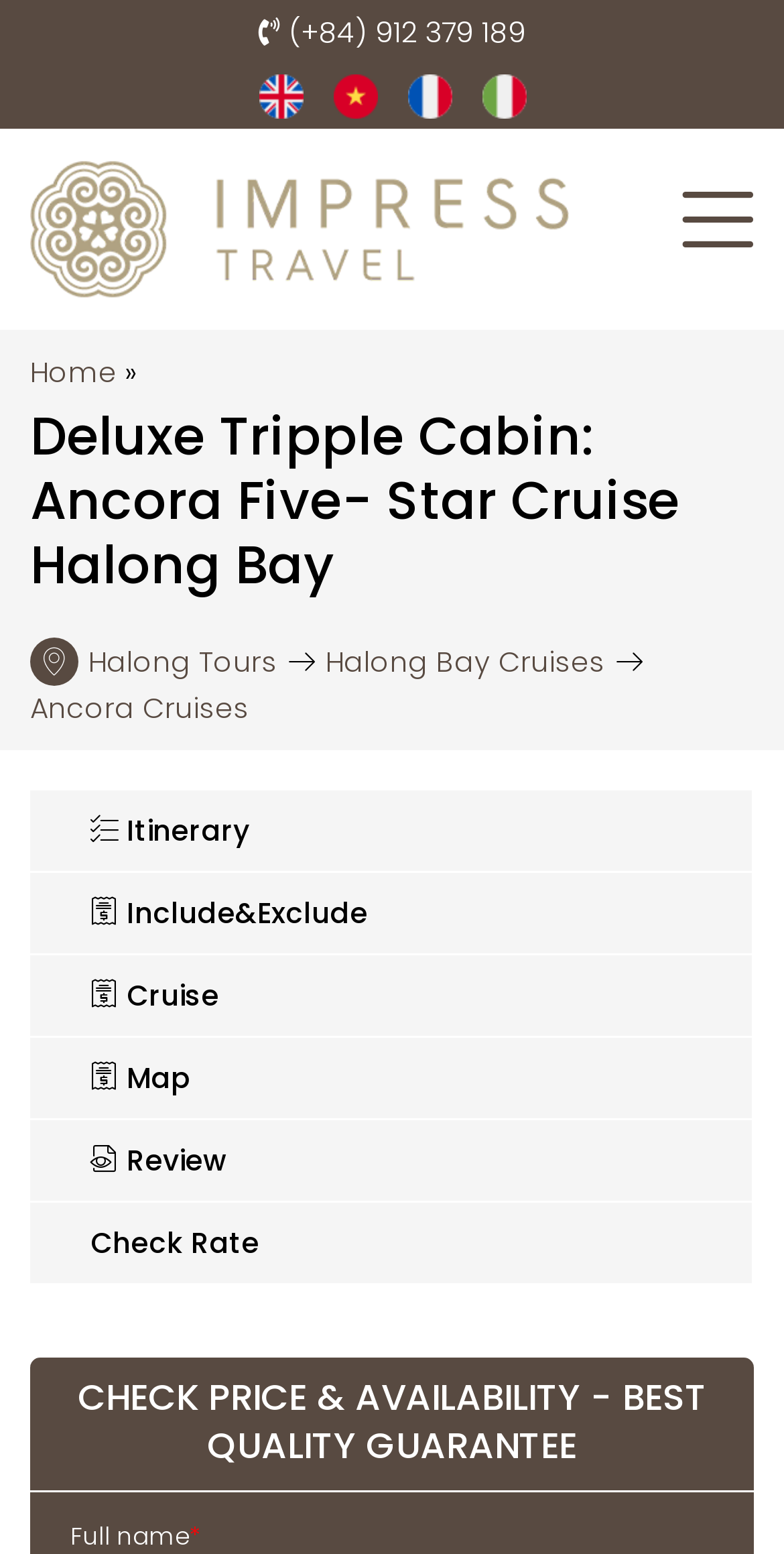Please identify the coordinates of the bounding box for the clickable region that will accomplish this instruction: "View Halong Bay Cruises".

[0.415, 0.412, 0.772, 0.44]